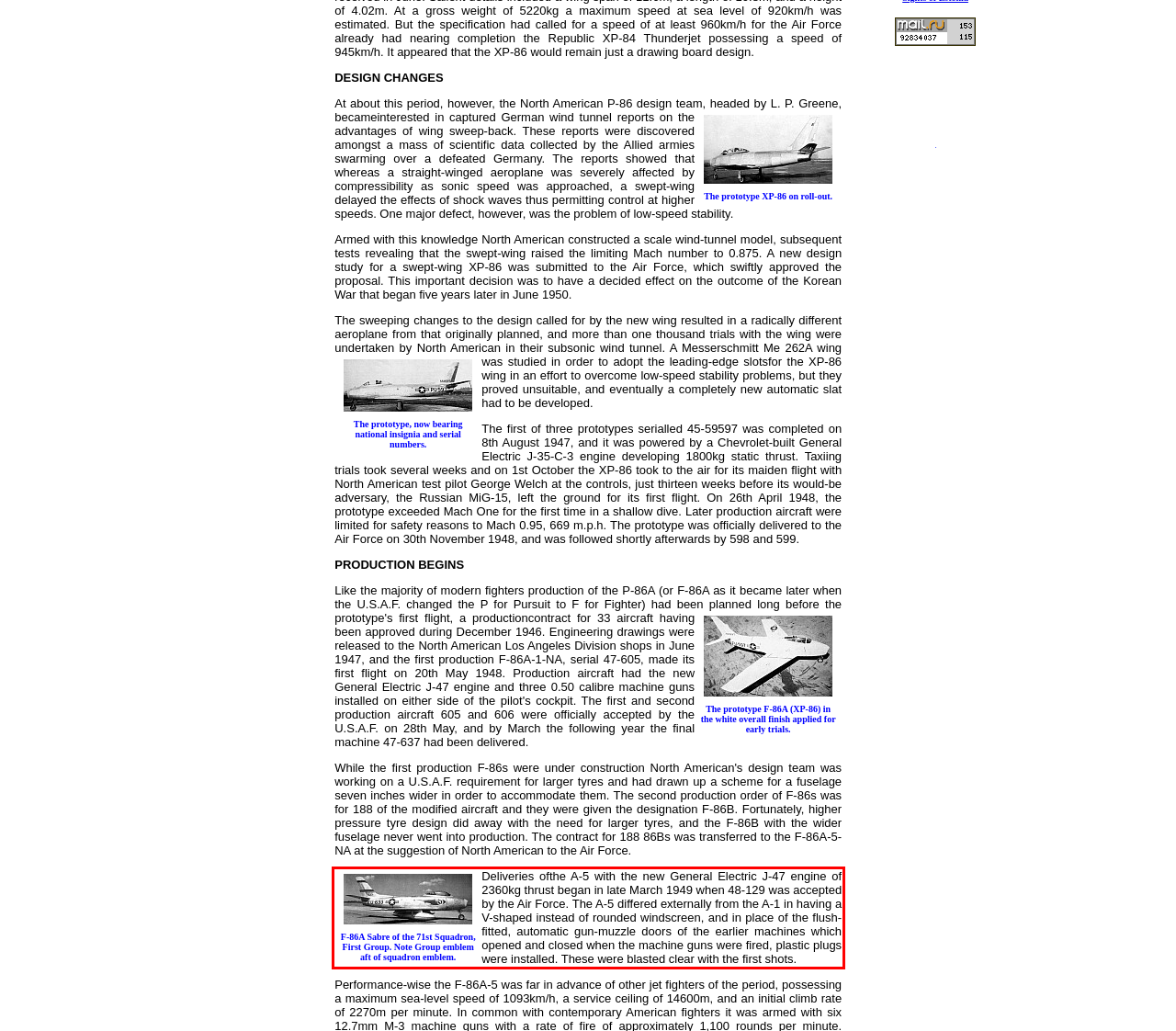You are provided with a webpage screenshot that includes a red rectangle bounding box. Extract the text content from within the bounding box using OCR.

Deliveries of F-86A Sabre of the 71st Squadron, First Group. Note Group emblem aft of squadron emblem. the A-5 with the new General Electric J-47 engine of 2360kg thrust began in late March 1949 when 48-129 was accepted by the Air Force. The A-5 differed externally from the A-1 in having a V-shaped instead of rounded windscreen, and in place of the flush-fitted, automatic gun-muzzle doors of the earlier machines which opened and closed when the machine guns were fired, plastic plugs were installed. These were blasted clear with the first shots.